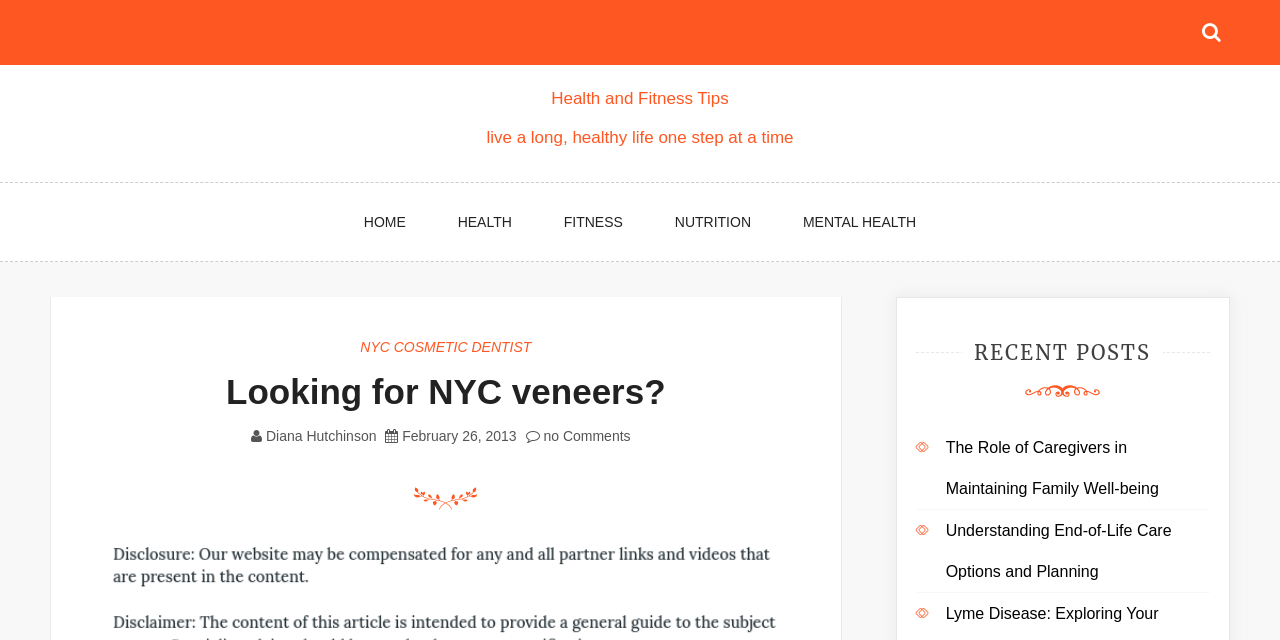Respond with a single word or short phrase to the following question: 
How many links are there in the 'RECENT POSTS' section?

2